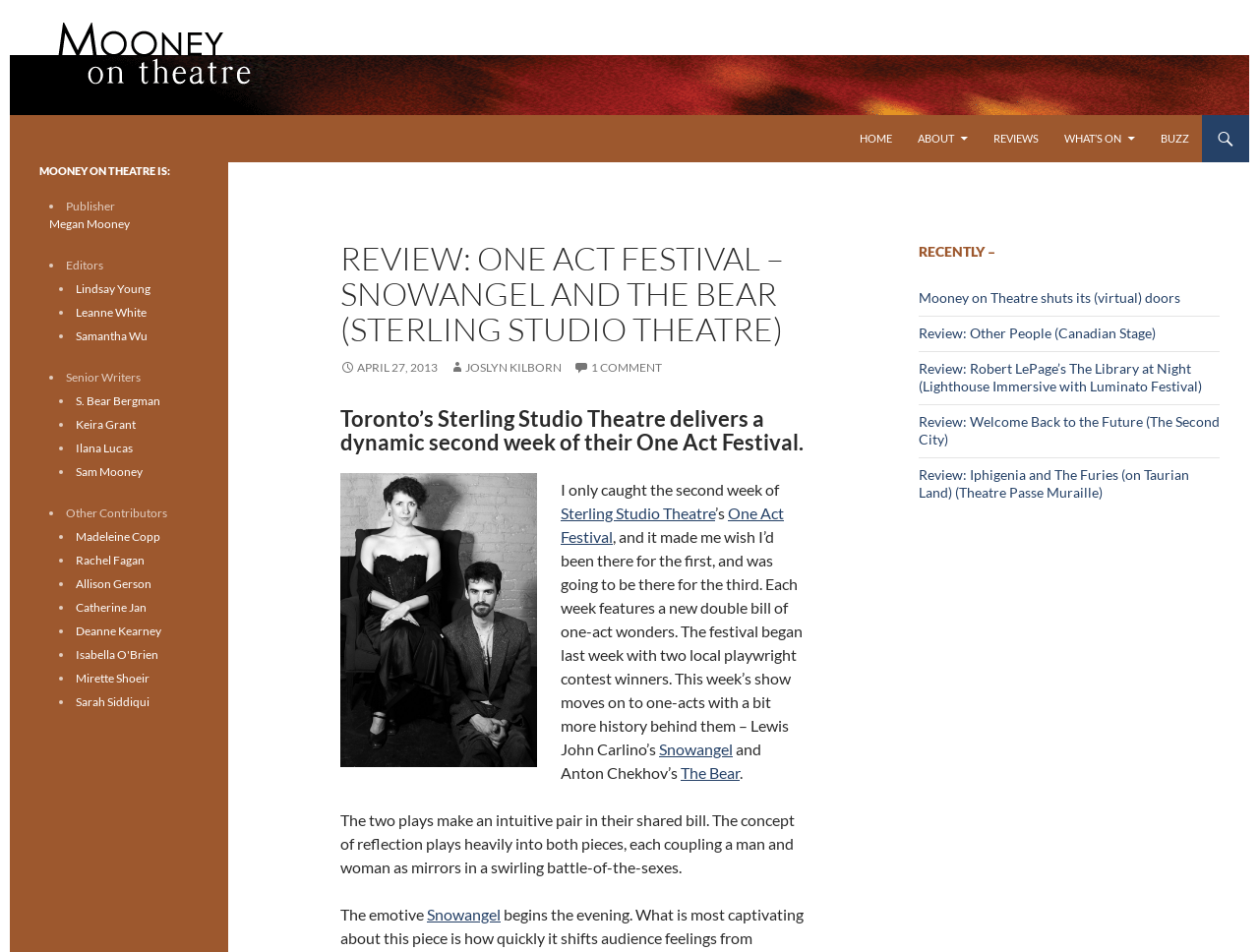Please identify the bounding box coordinates of the clickable area that will fulfill the following instruction: "Read the review of One Act Festival – Snowangel and The Bear". The coordinates should be in the format of four float numbers between 0 and 1, i.e., [left, top, right, bottom].

[0.27, 0.253, 0.641, 0.365]